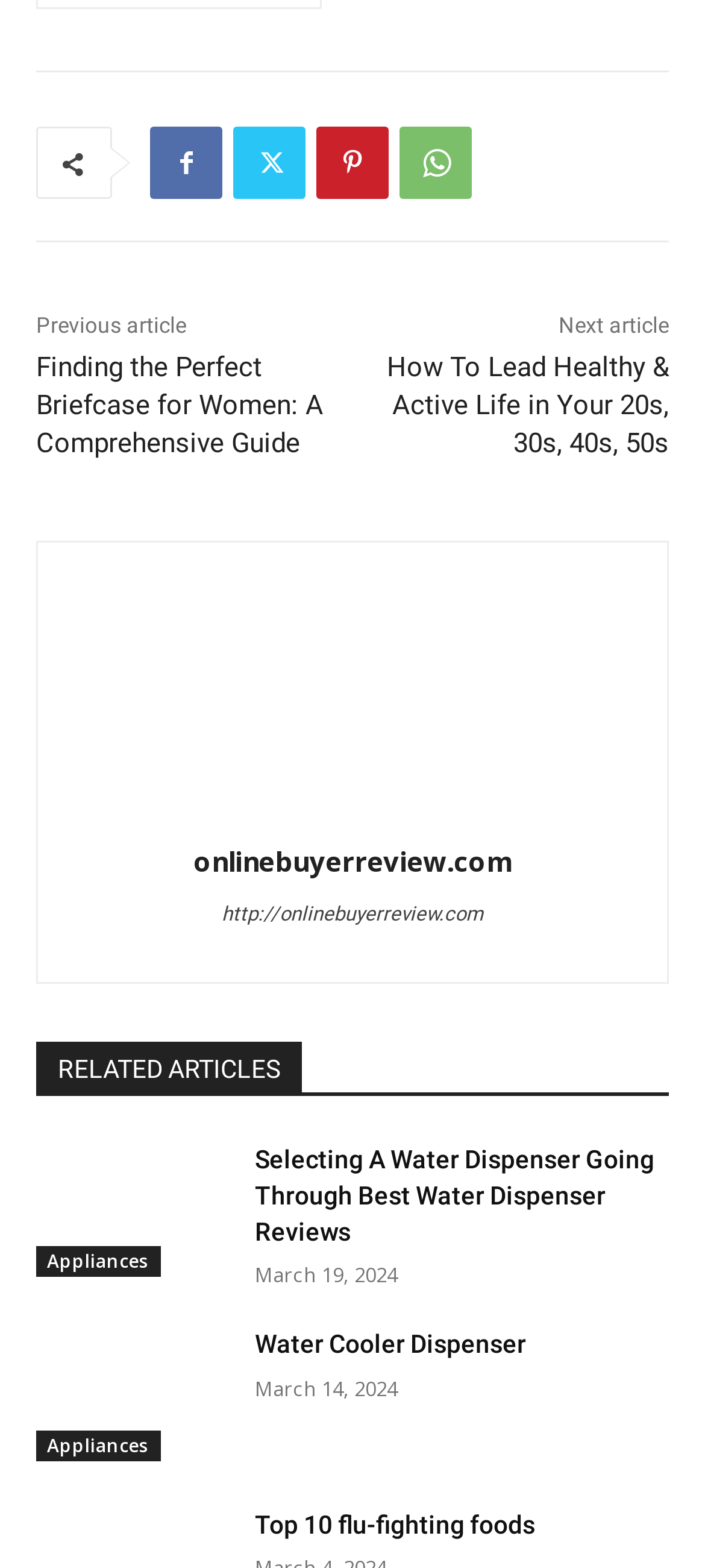From the image, can you give a detailed response to the question below:
How many links are there in the 'RELATED ARTICLES' section?

I counted the number of links under the 'RELATED ARTICLES' section and found three links, which are 'Selecting A Water Dispenser Going Through Best Water Dispenser Reviews', 'Water Cooler Dispenser', and 'Top 10 flu-fighting foods'.